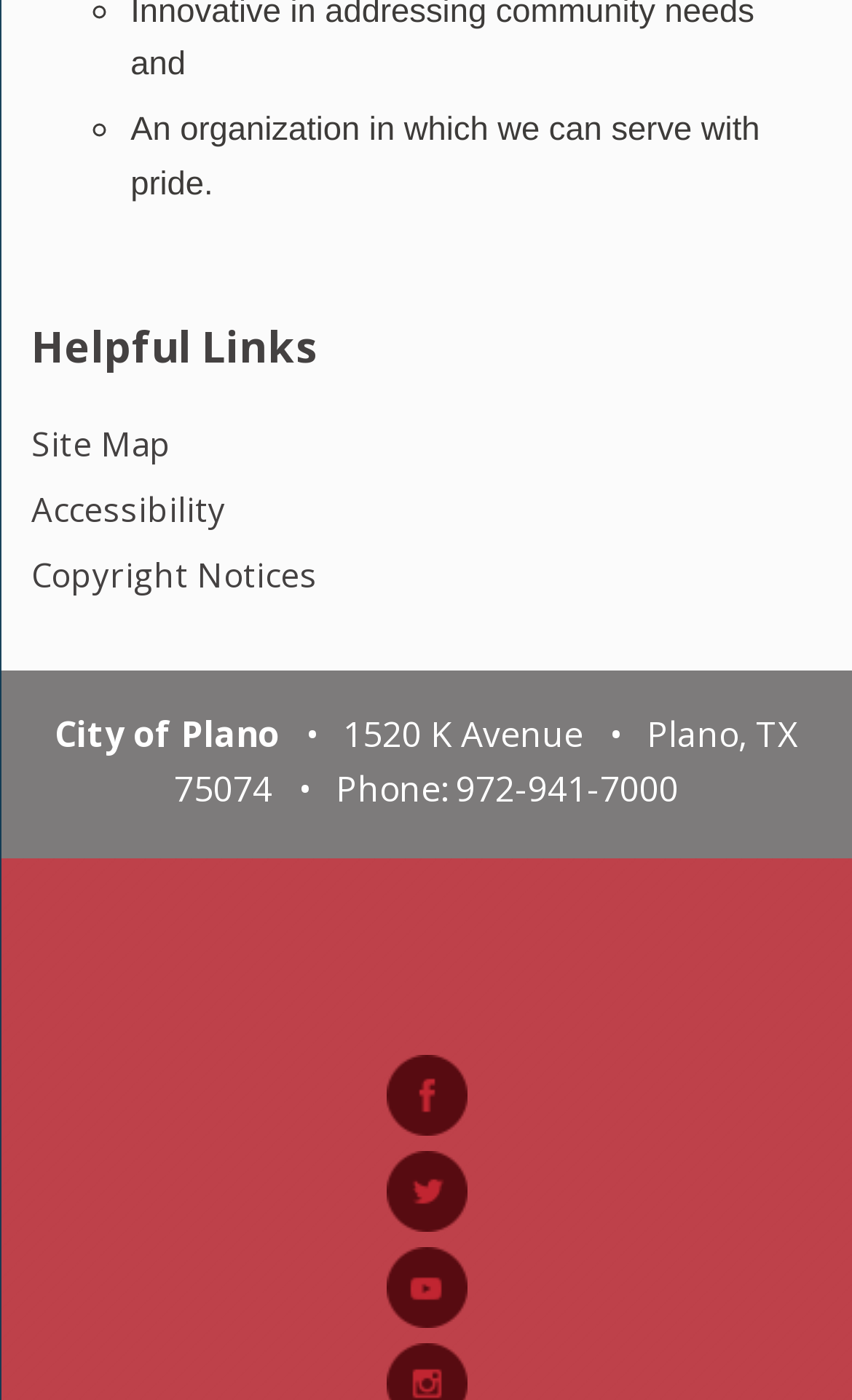What is the organization's motto?
Please provide a comprehensive answer based on the details in the screenshot.

The motto is found in the static text element at the top of the page, which reads 'An organization in which we can serve with pride.'